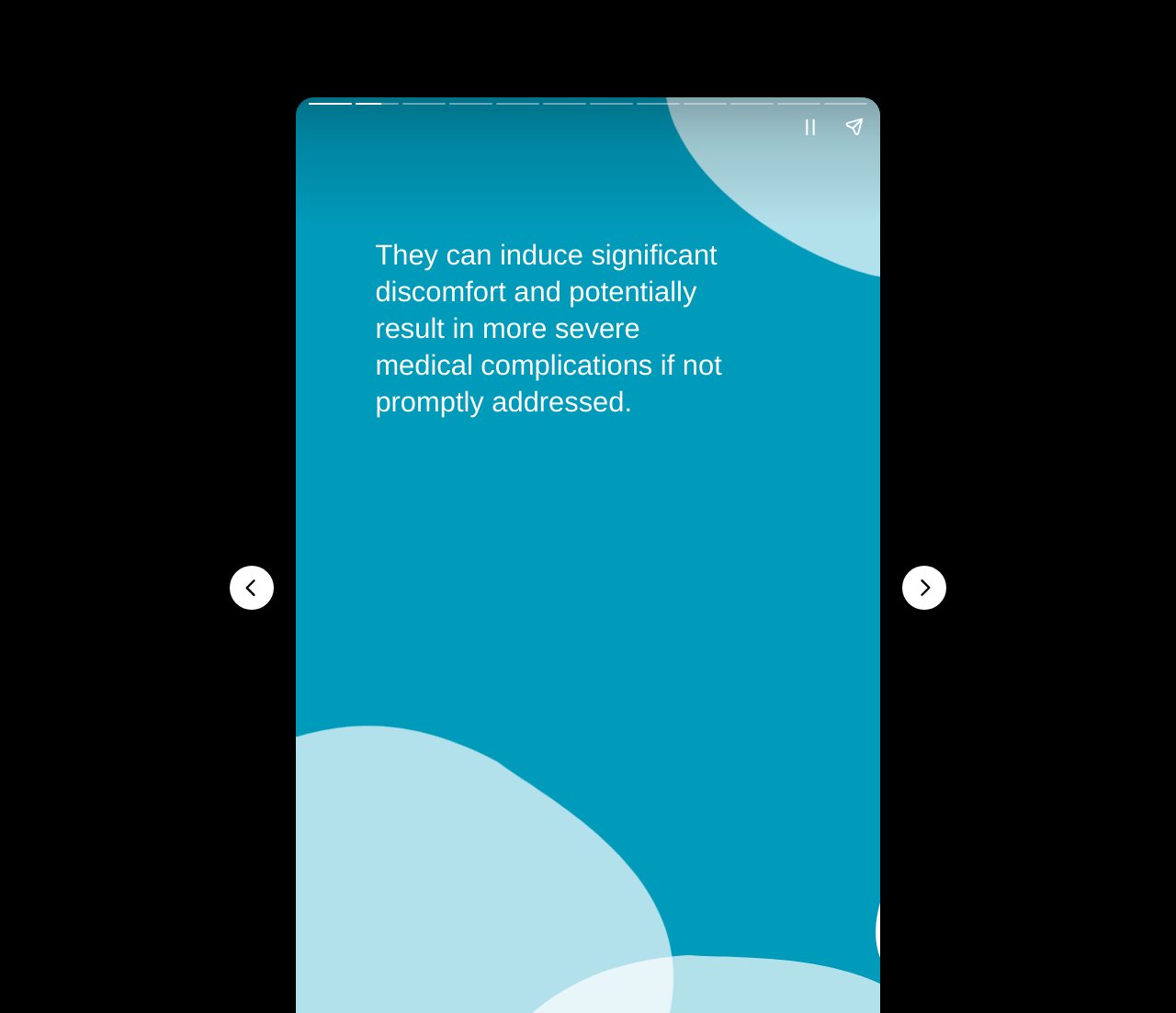Determine the bounding box coordinates for the HTML element mentioned in the following description: "aria-label="Next page"". The coordinates should be a list of four floats ranging from 0 to 1, represented as [left, top, right, bottom].

[0.767, 0.558, 0.805, 0.602]